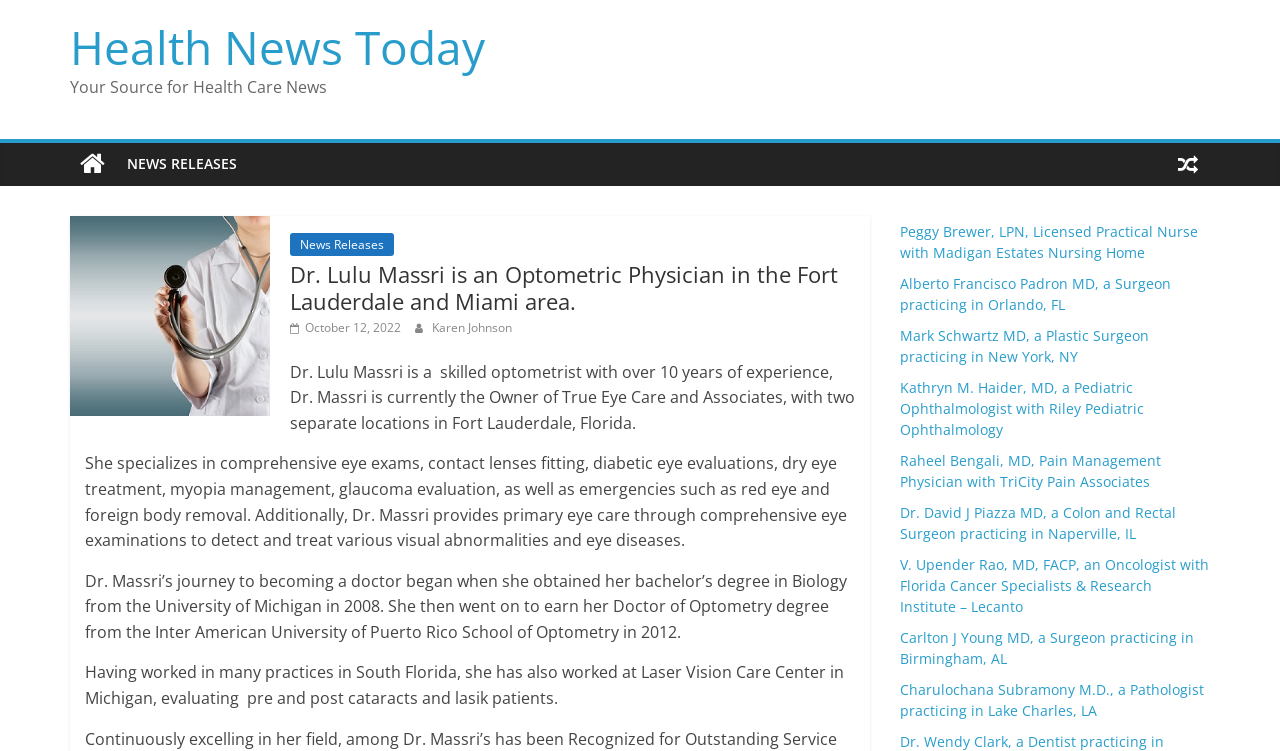What is the date of the news release?
Can you provide an in-depth and detailed response to the question?

The webpage contains a link with the text ' October 12, 2022', which suggests that this is the date of the news release.